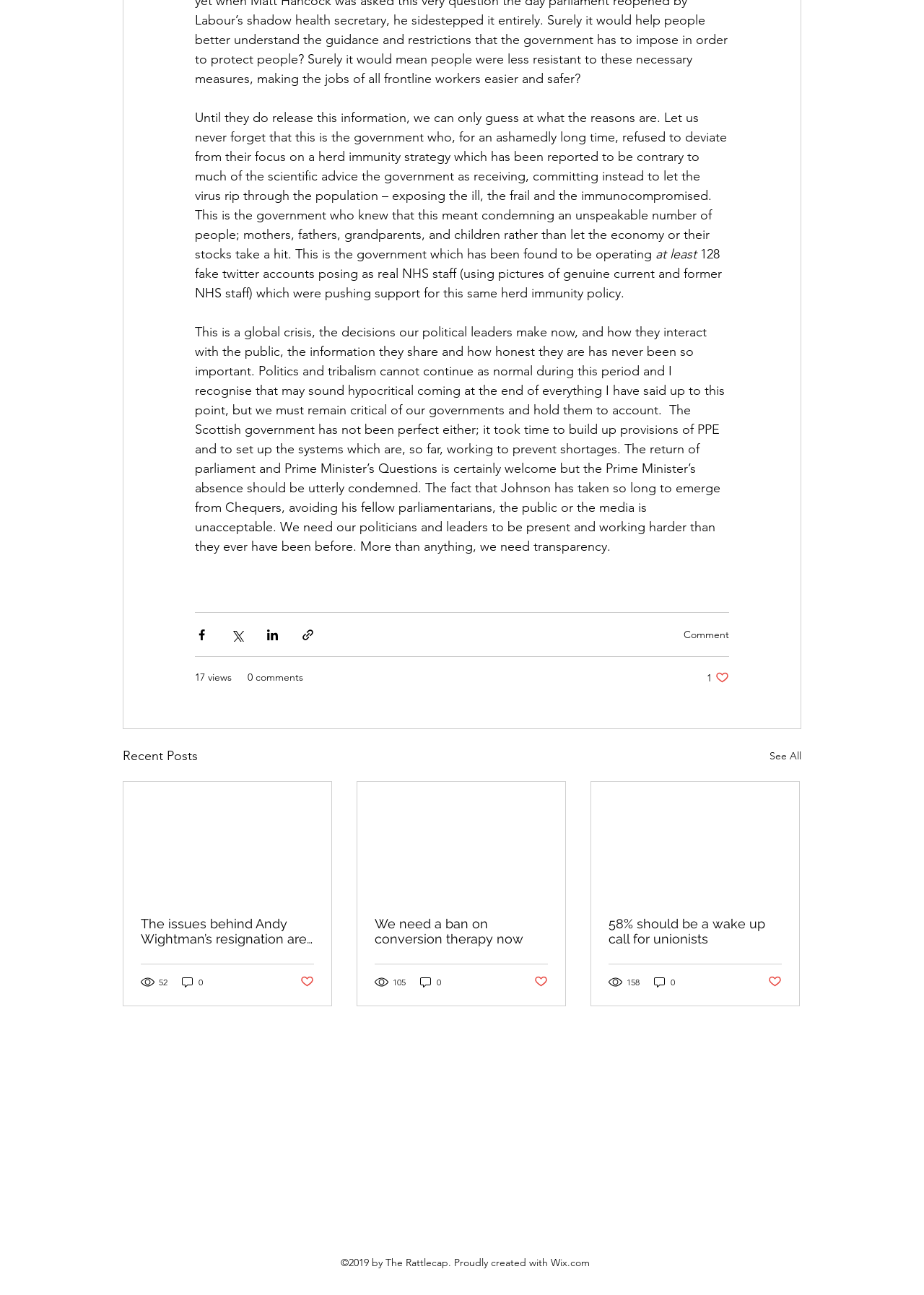Determine the bounding box coordinates of the clickable area required to perform the following instruction: "View recent posts". The coordinates should be represented as four float numbers between 0 and 1: [left, top, right, bottom].

[0.133, 0.576, 0.214, 0.592]